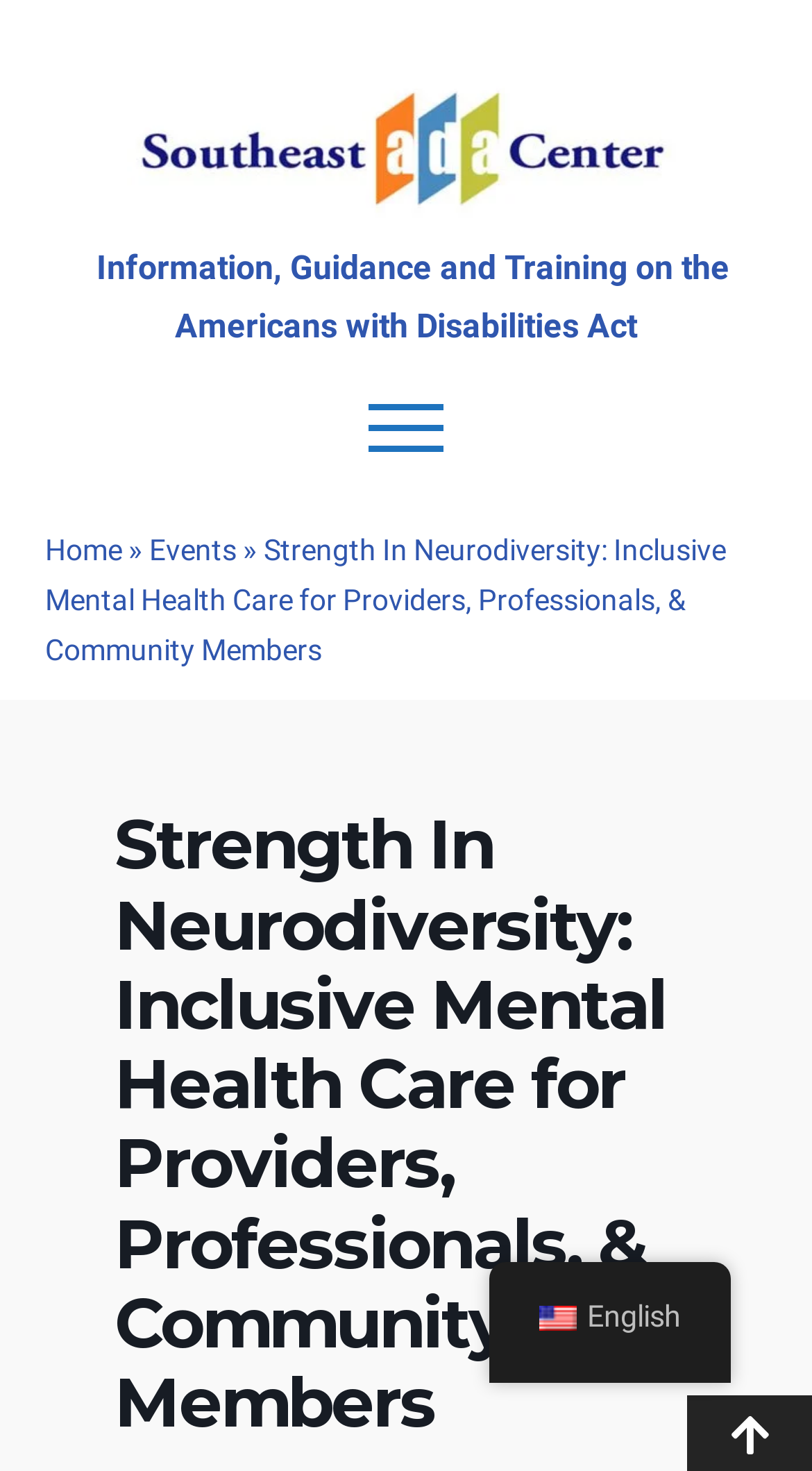Please analyze the image and provide a thorough answer to the question:
What language can the webpage be translated to?

I found a link at the bottom of the webpage that says 'español', which suggests that the webpage can be translated to Spanish. Additionally, I saw a link to 'en_US English' which implies that the webpage is currently in English and can be translated to other languages.